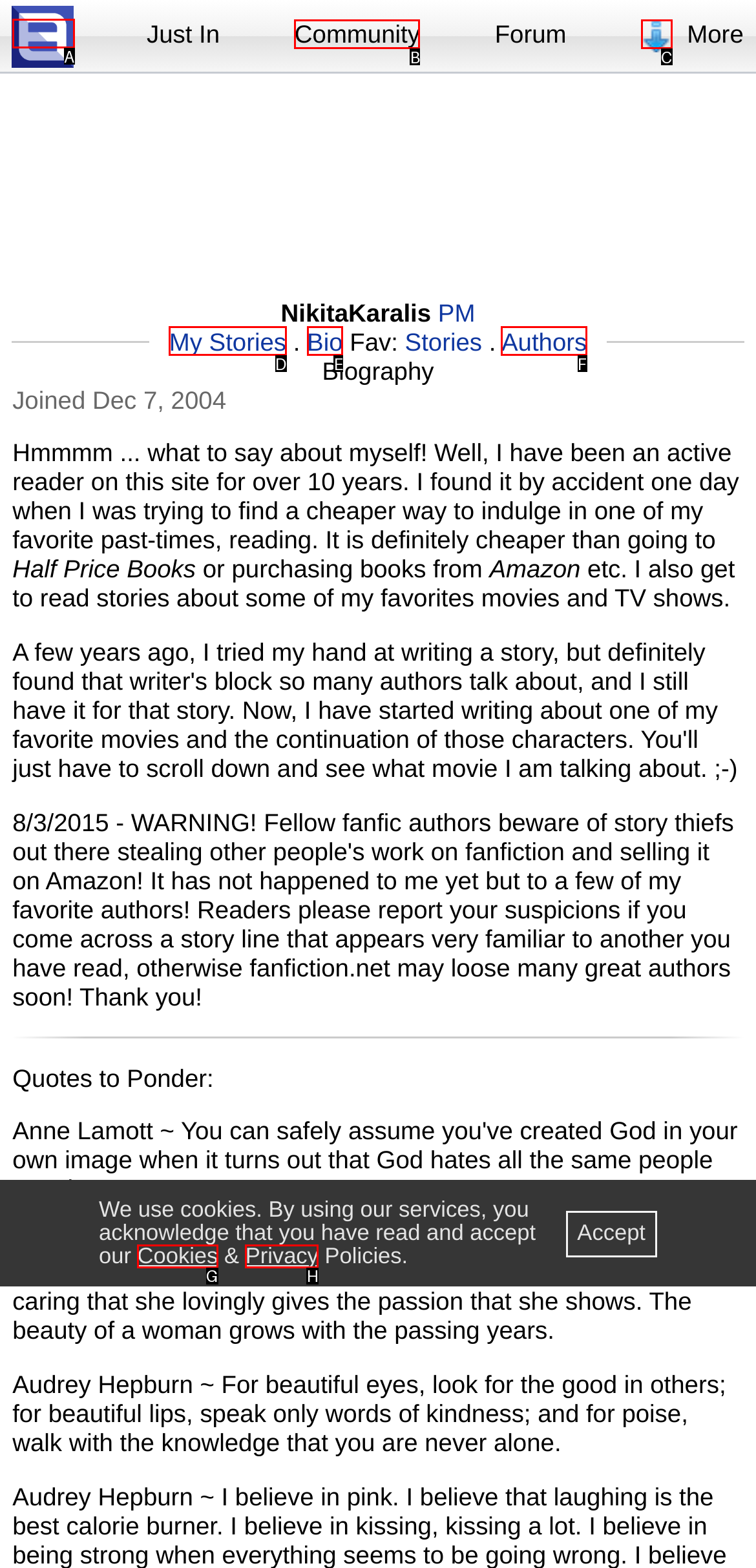Identify the HTML element that corresponds to the following description: My Stories. Provide the letter of the correct option from the presented choices.

D